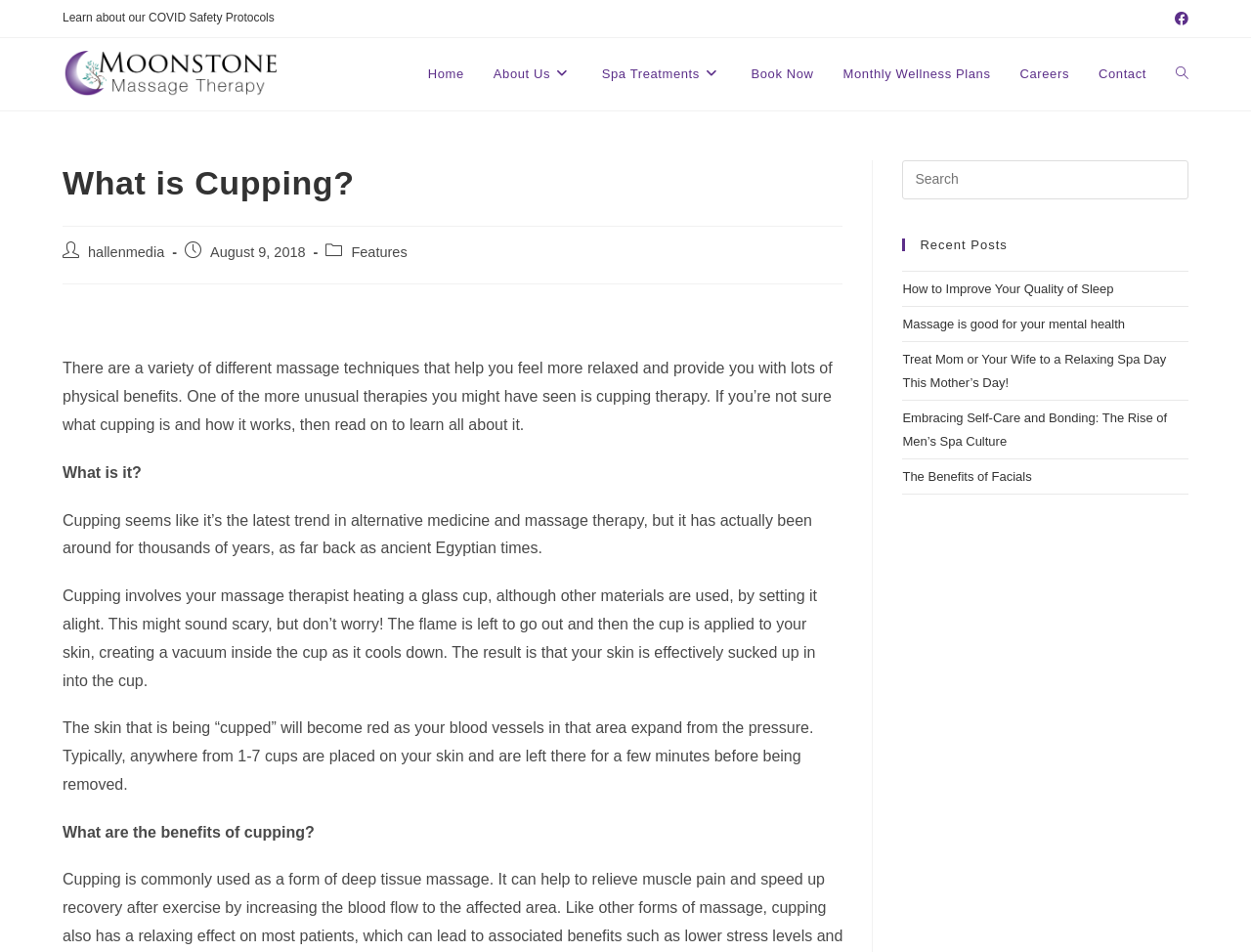Can you specify the bounding box coordinates of the area that needs to be clicked to fulfill the following instruction: "Visit Facebook page"?

[0.934, 0.009, 0.95, 0.03]